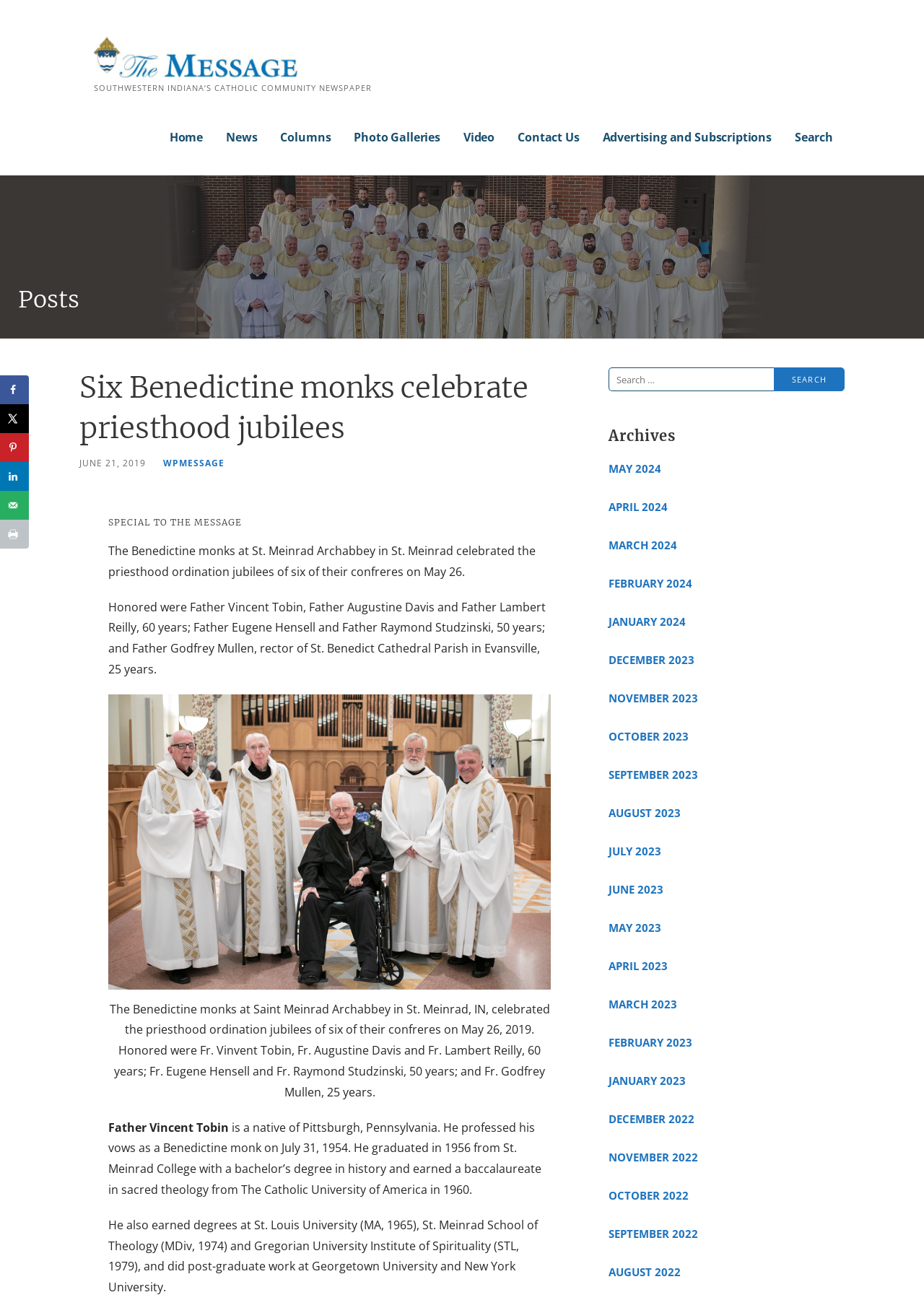What is the date mentioned in the article?
Using the details from the image, give an elaborate explanation to answer the question.

I found the answer by looking at the static text element with the bounding box coordinates [0.117, 0.418, 0.58, 0.446] which contains the text 'The Benedictine monks at St. Meinrad Archabbey in St. Meinrad celebrated the priesthood ordination jubilees of six of their confreres on May 26.'.